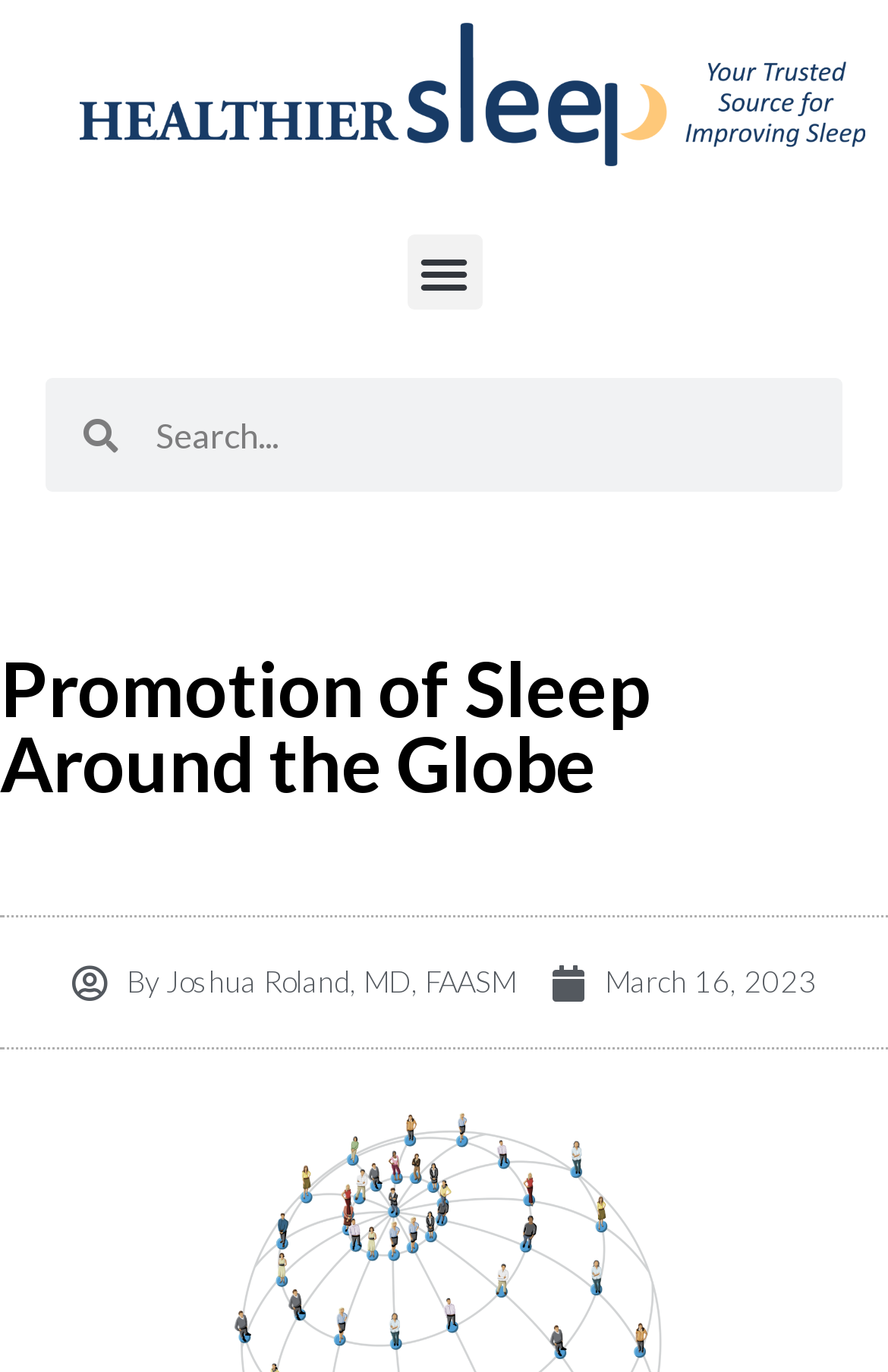Show the bounding box coordinates for the HTML element described as: "parent_node: Search name="s" placeholder="Search..."".

[0.132, 0.276, 0.949, 0.359]